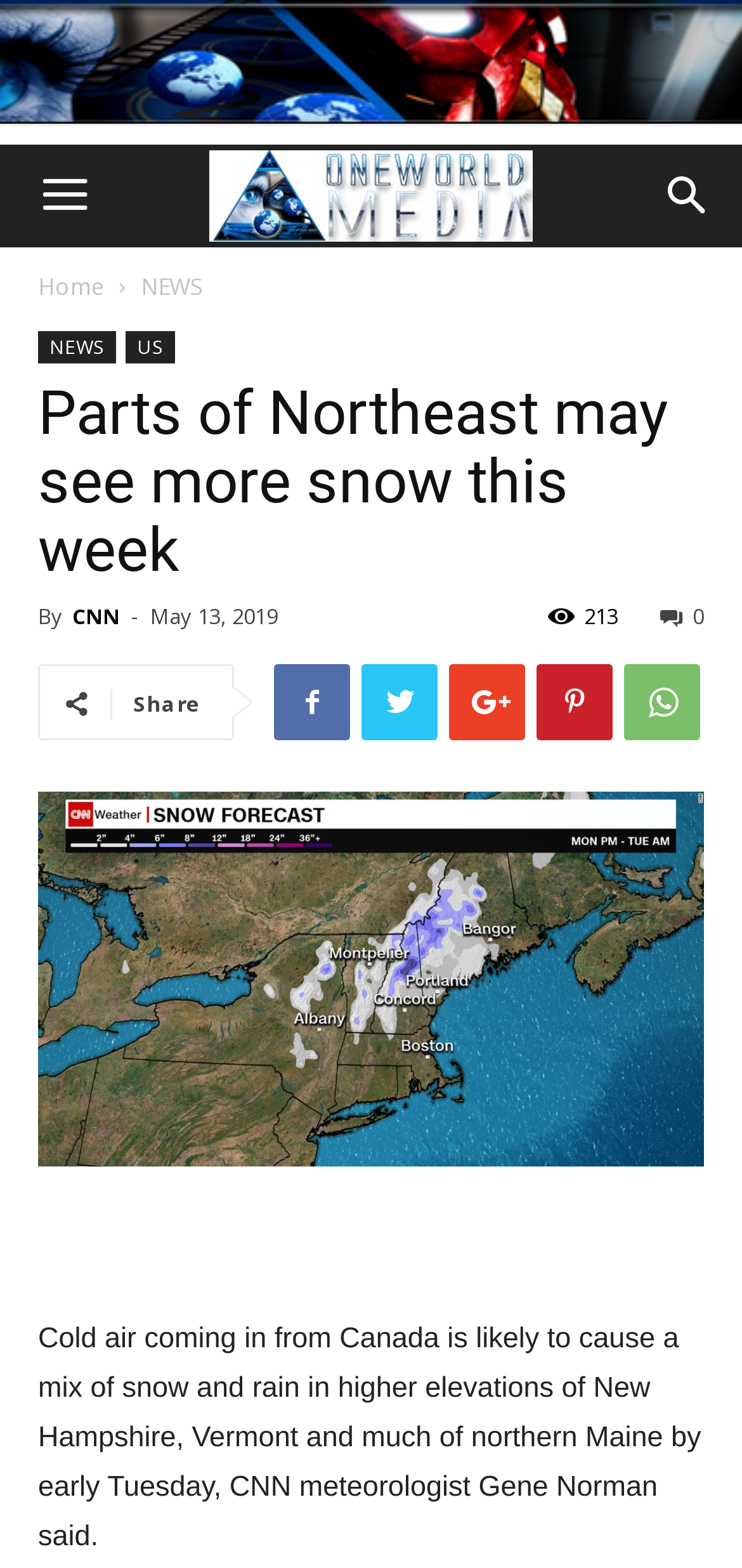Use a single word or phrase to respond to the question:
How many shares does the article have?

213